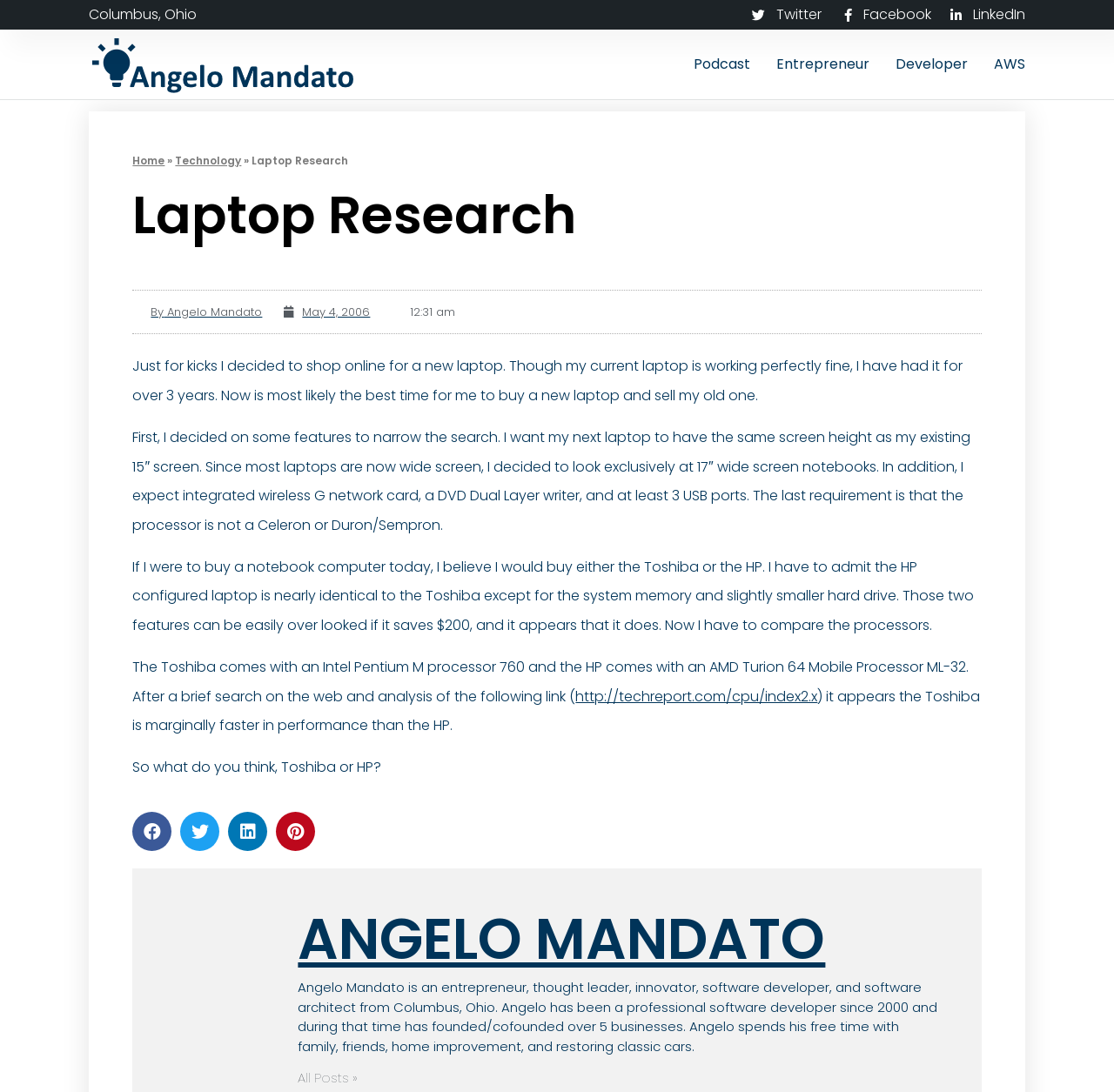What is the occupation of the author?
Answer with a single word or phrase, using the screenshot for reference.

Software developer and entrepreneur